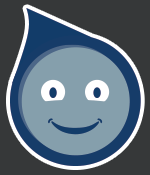What is the character's design style?
Answer the question with just one word or phrase using the image.

Modern